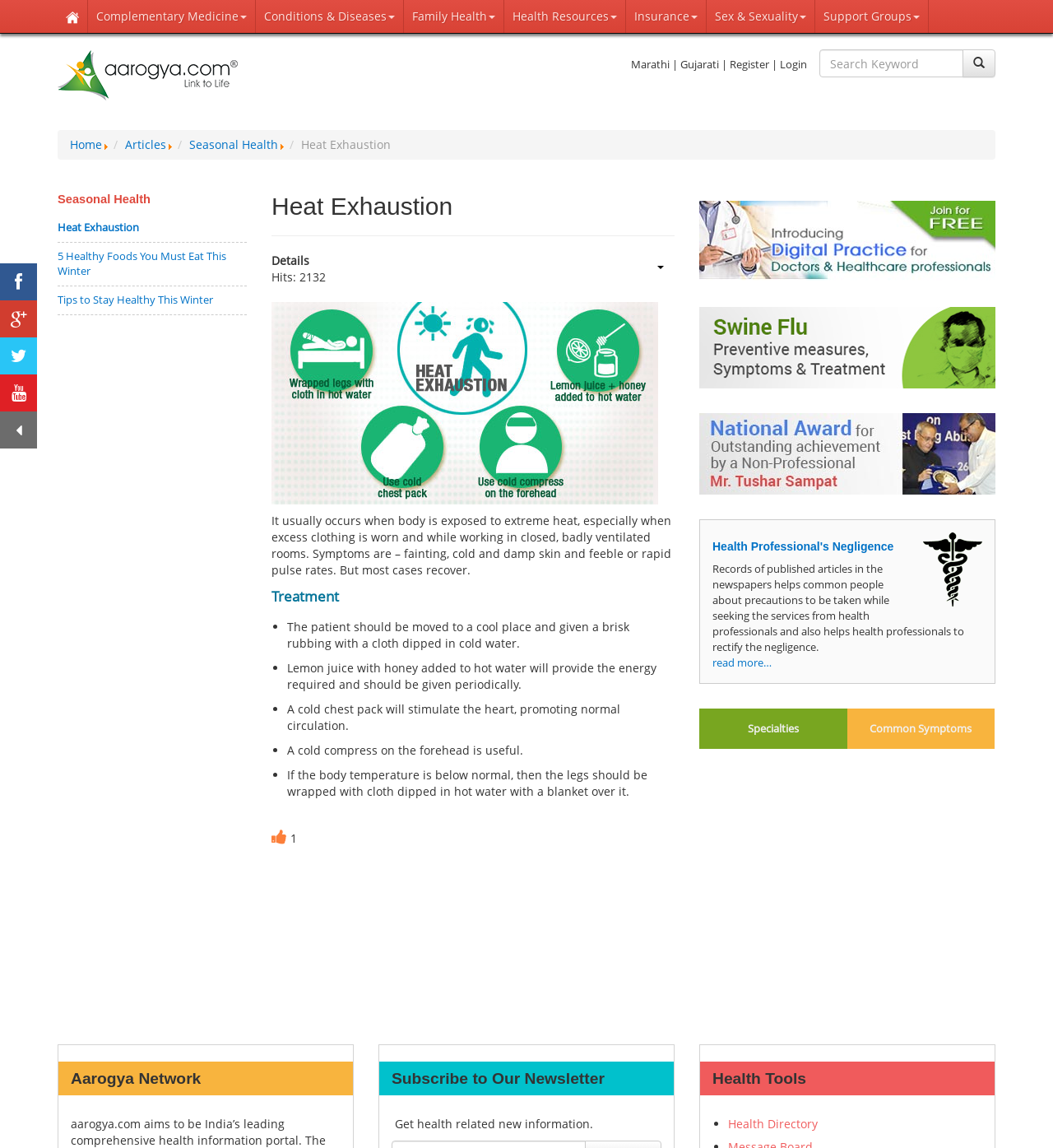Please provide the bounding box coordinates for the element that needs to be clicked to perform the following instruction: "search for something". The coordinates should be given as four float numbers between 0 and 1, i.e., [left, top, right, bottom].

[0.778, 0.043, 0.915, 0.067]